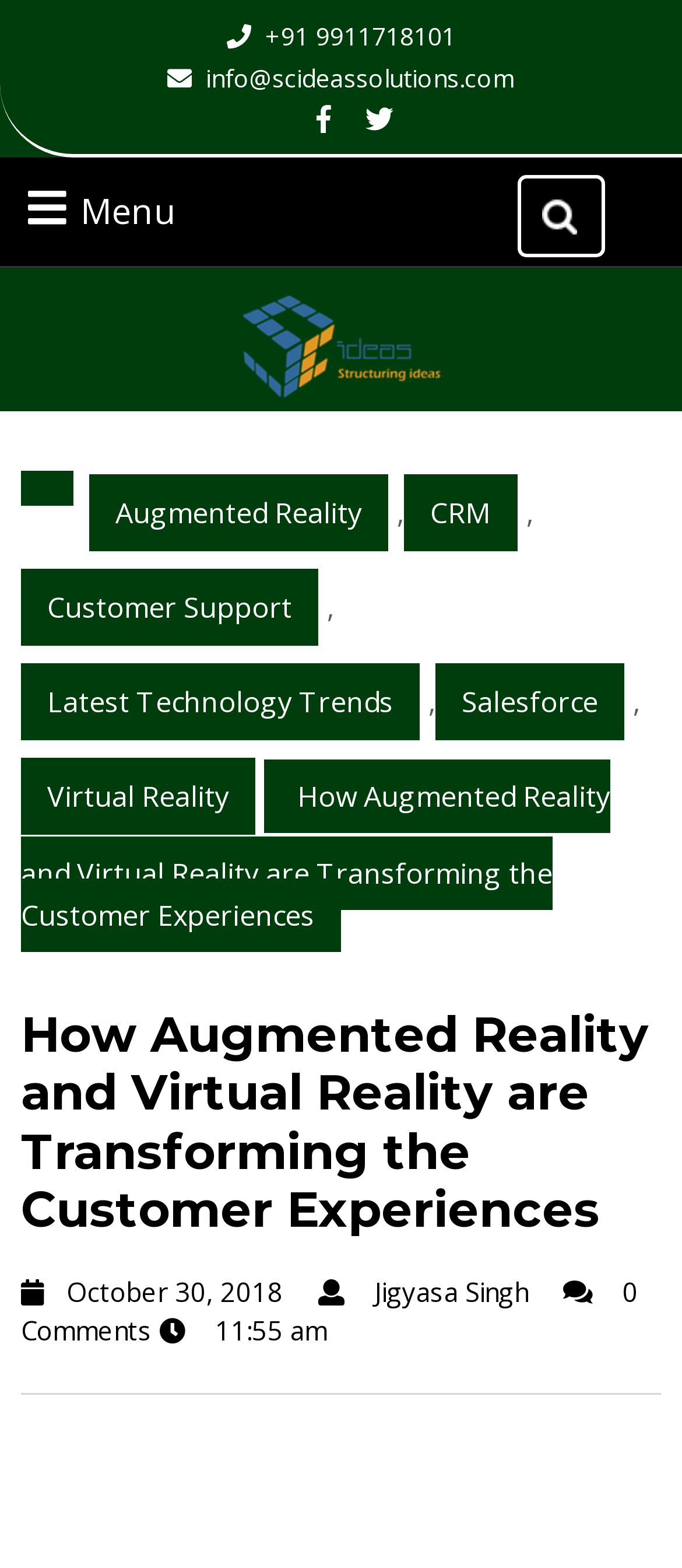What are the social media platforms linked?
Using the information from the image, give a concise answer in one word or a short phrase.

Facebook and Twitter